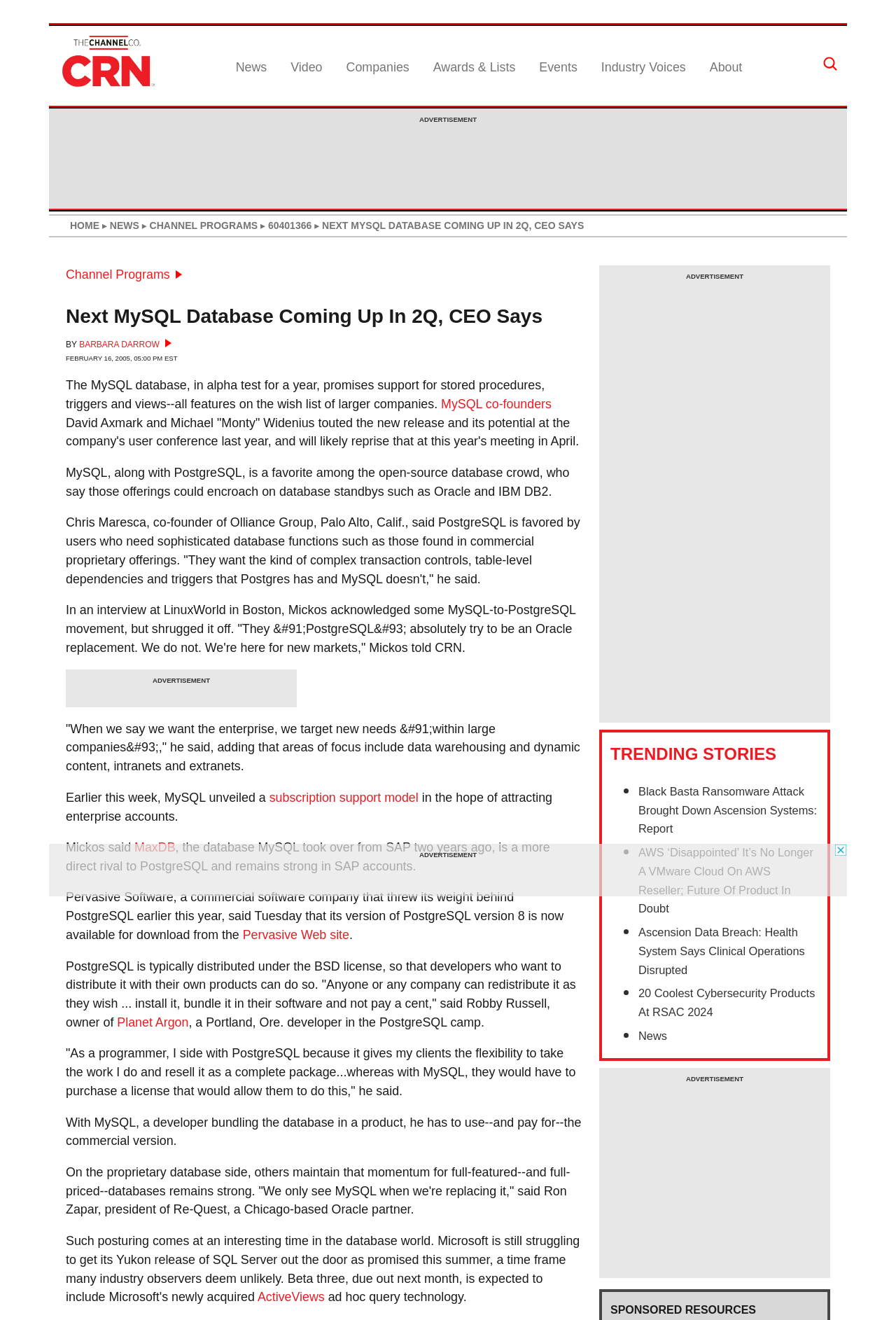Locate the primary headline on the webpage and provide its text.

Next MySQL Database Coming Up In 2Q, CEO Says